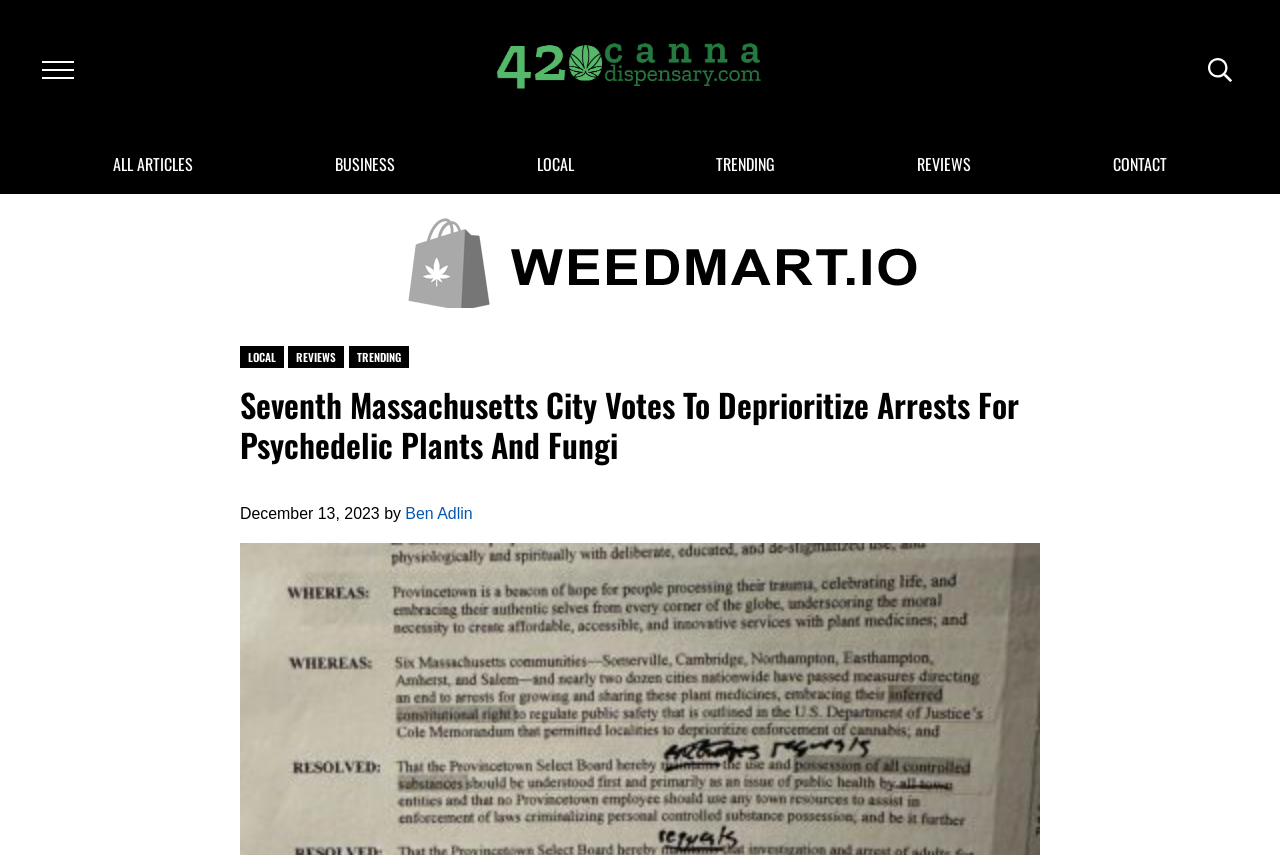Identify the bounding box for the described UI element: "aria-label="Email address" name="contact[email]" placeholder="Email address"".

None